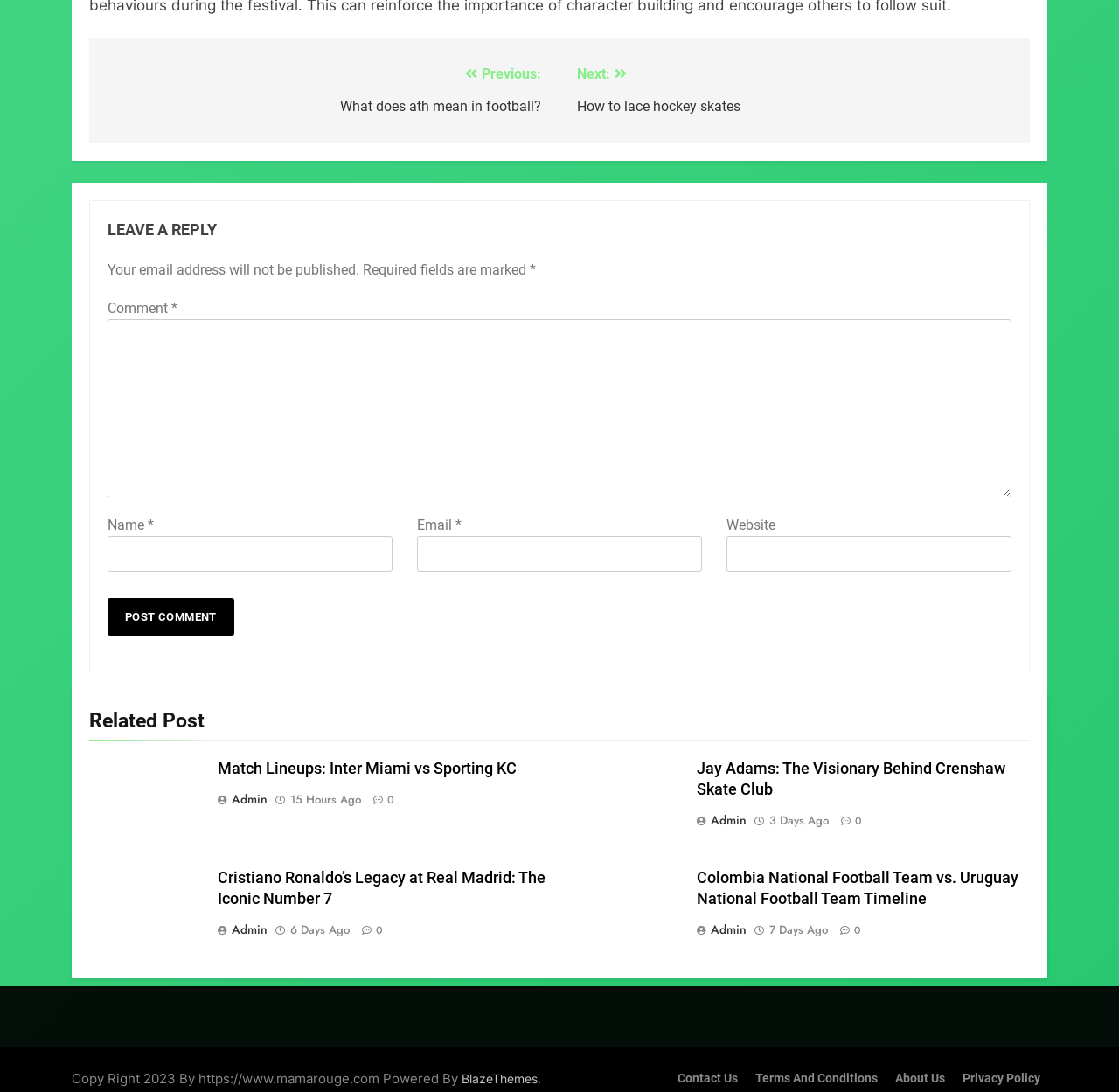Highlight the bounding box coordinates of the element that should be clicked to carry out the following instruction: "Post a comment". The coordinates must be given as four float numbers ranging from 0 to 1, i.e., [left, top, right, bottom].

[0.096, 0.548, 0.209, 0.582]